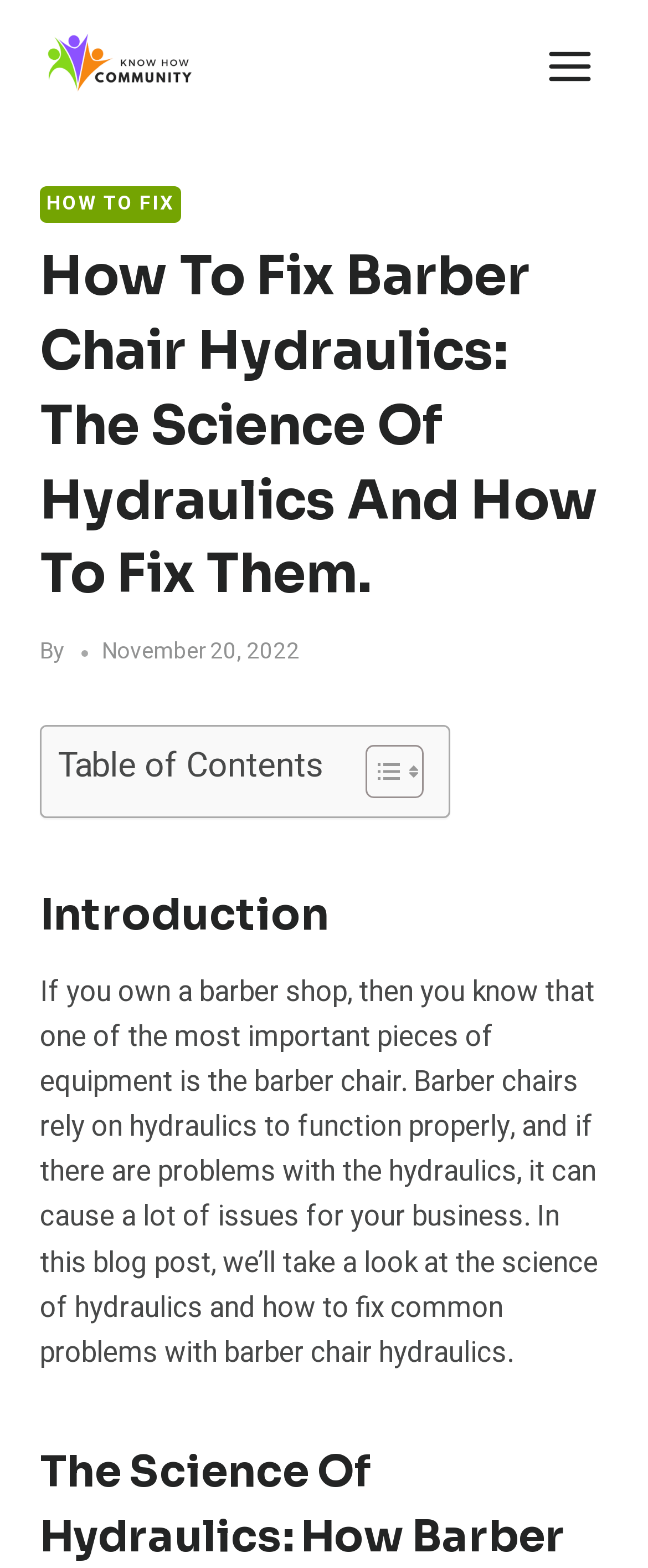Generate a thorough description of the webpage.

The webpage appears to be a blog post about fixing barber chair hydraulics. At the top left corner, there is a logo image with a corresponding link. On the top right corner, there is a button to open a menu. 

Below the logo, there is a header section that spans across the page. Within this section, there is a link to "HOW TO FIX" on the left, followed by a heading that displays the title of the blog post, "How To Fix Barber Chair Hydraulics: The Science Of Hydraulics And How To Fix Them." To the right of the title, there is a "By" label, accompanied by a date, "November 20, 2022".

Below the header section, there is a table of contents section that takes up about a third of the page width. This section has a heading "Table of Contents" and a link to toggle the table of contents. The toggle link has two small images.

The main content of the blog post starts with a heading "Introduction" and a paragraph of text that discusses the importance of barber chairs and their reliance on hydraulics. The text explains that the blog post will cover the science of hydraulics and how to fix common problems with barber chair hydraulics.